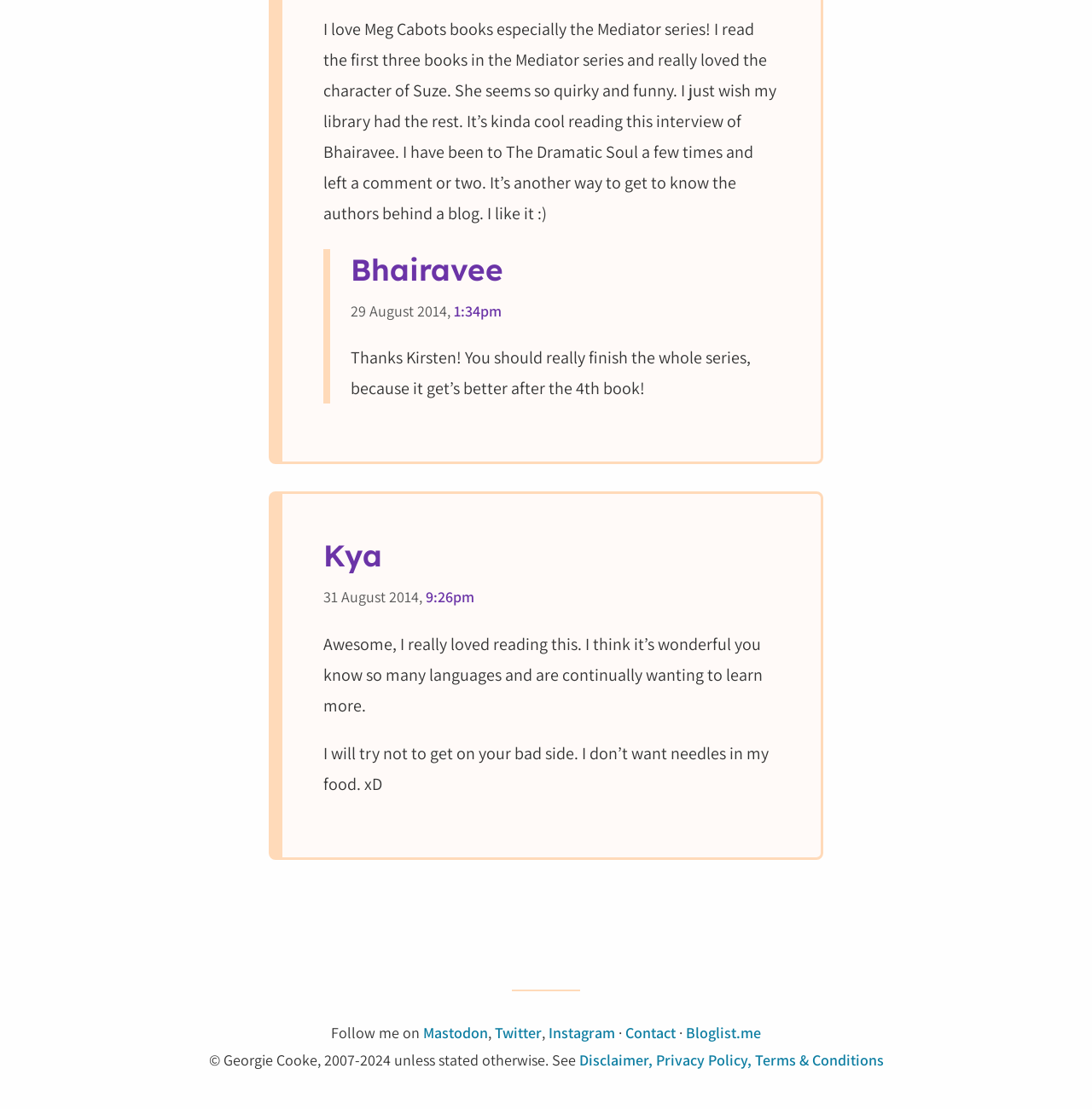Could you specify the bounding box coordinates for the clickable section to complete the following instruction: "Follow on Mastodon"?

[0.388, 0.922, 0.447, 0.94]